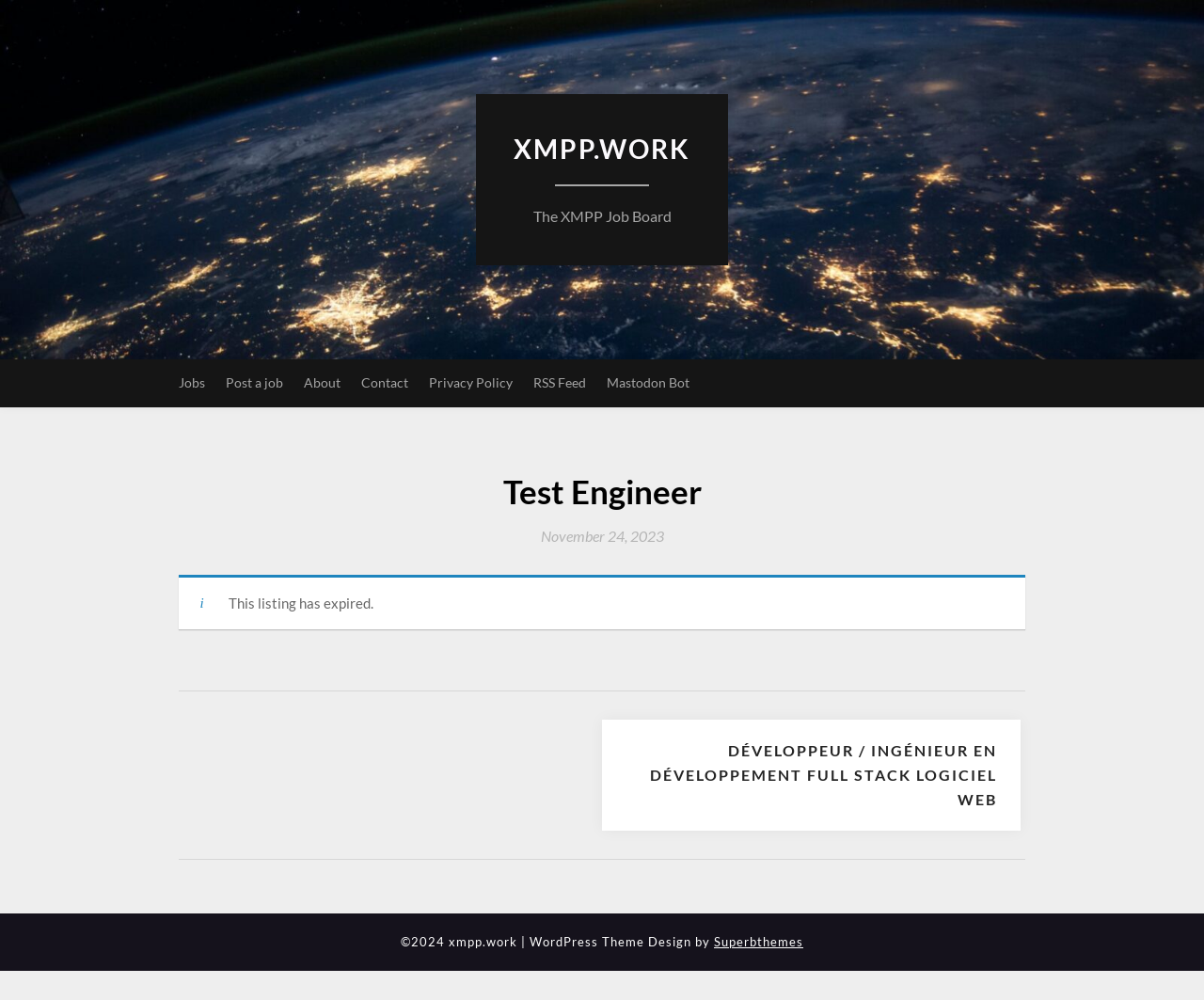Locate the bounding box coordinates of the element to click to perform the following action: 'Navigate to the next post'. The coordinates should be given as four float values between 0 and 1, in the form of [left, top, right, bottom].

[0.5, 0.719, 0.848, 0.83]